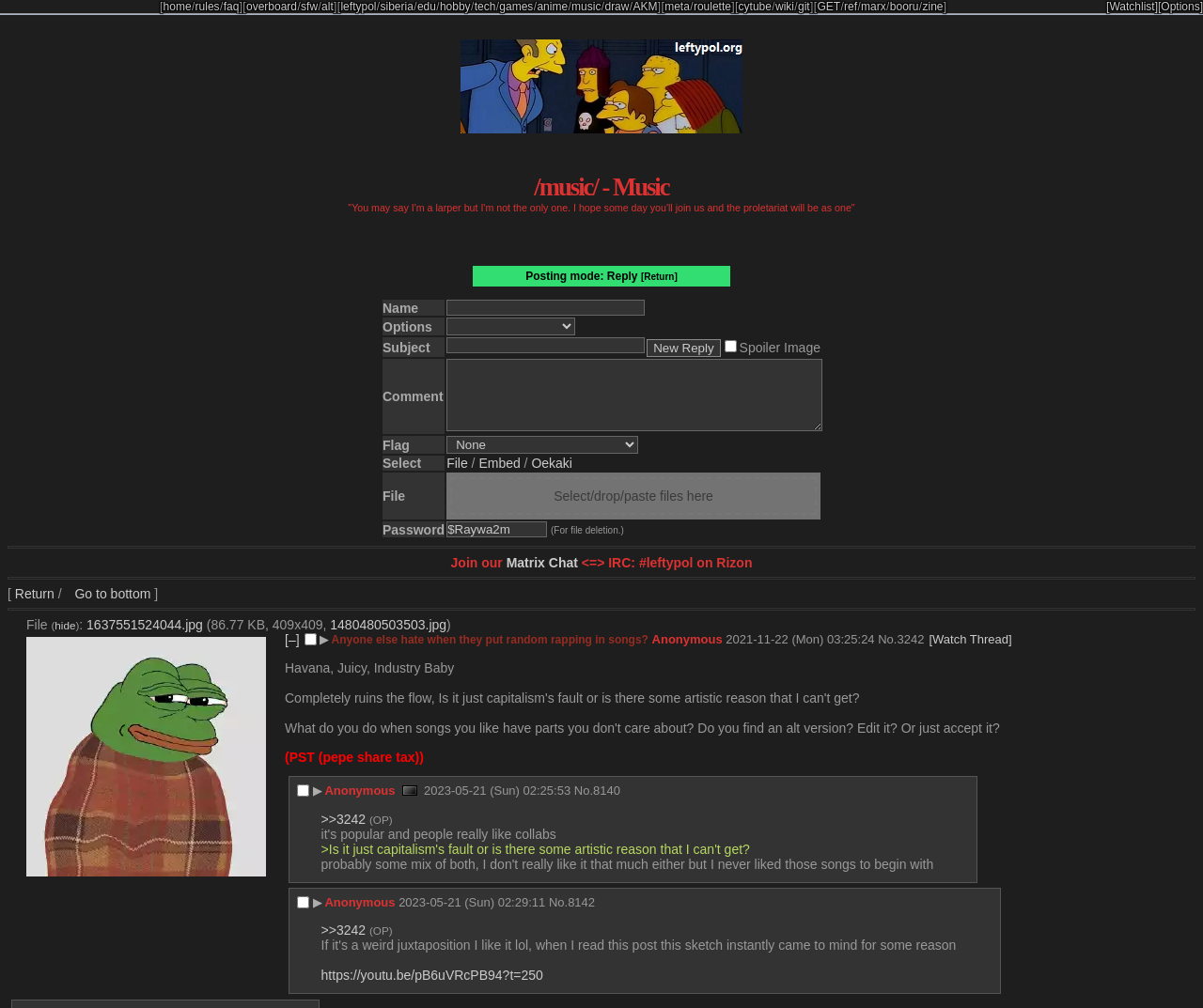Generate a comprehensive description of the webpage.

This webpage is a music-themed forum or discussion board. At the top, there is a navigation bar with multiple links, including "home", "rules", "faq", and others, which are aligned horizontally and take up the full width of the page. 

Below the navigation bar, there is a heading that reads "/music/ - Music" in a larger font size. 

Further down, there is a quote or a statement that says "You may say I'm a larper but I'm not the only one. I hope some day you'll join us and the proletariat will be as one". 

The main content of the page is a table with multiple rows, each containing form fields and controls. The table has a posting mode section at the top, which allows users to select a reply mode. 

Below the posting mode section, there are multiple rows with form fields, including fields for name, options, subject, comment, and flag. Each row has a row header on the left and a grid cell on the right, which contains the actual form field or control. The form fields include text boxes, combo boxes, and a checkbox. There is also a button labeled "New Reply" and an image. 

At the bottom right of the page, there are two links, "[Options]" and "[Watchlist]", which are aligned horizontally.